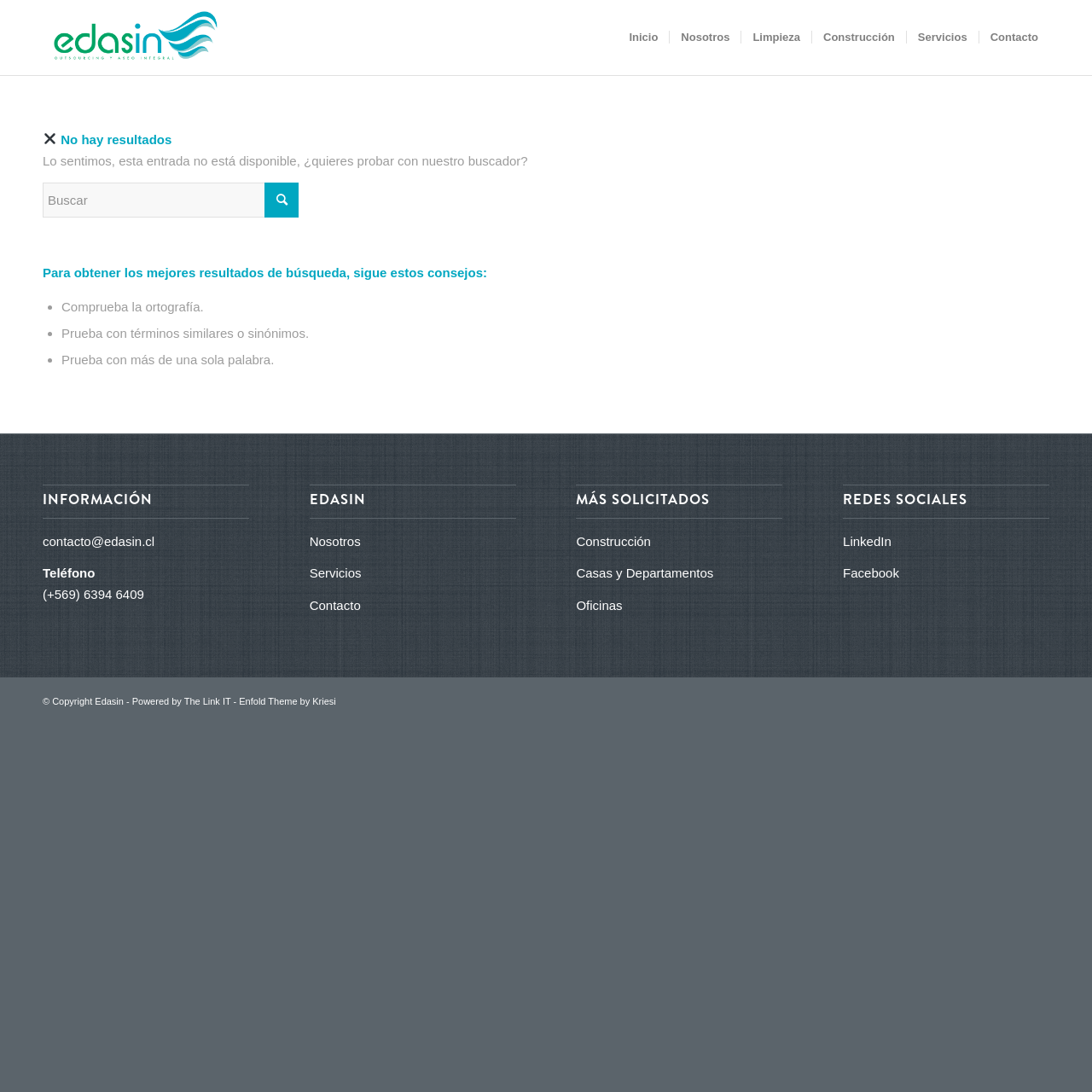Highlight the bounding box coordinates of the element you need to click to perform the following instruction: "Check LinkedIn."

[0.772, 0.489, 0.816, 0.502]